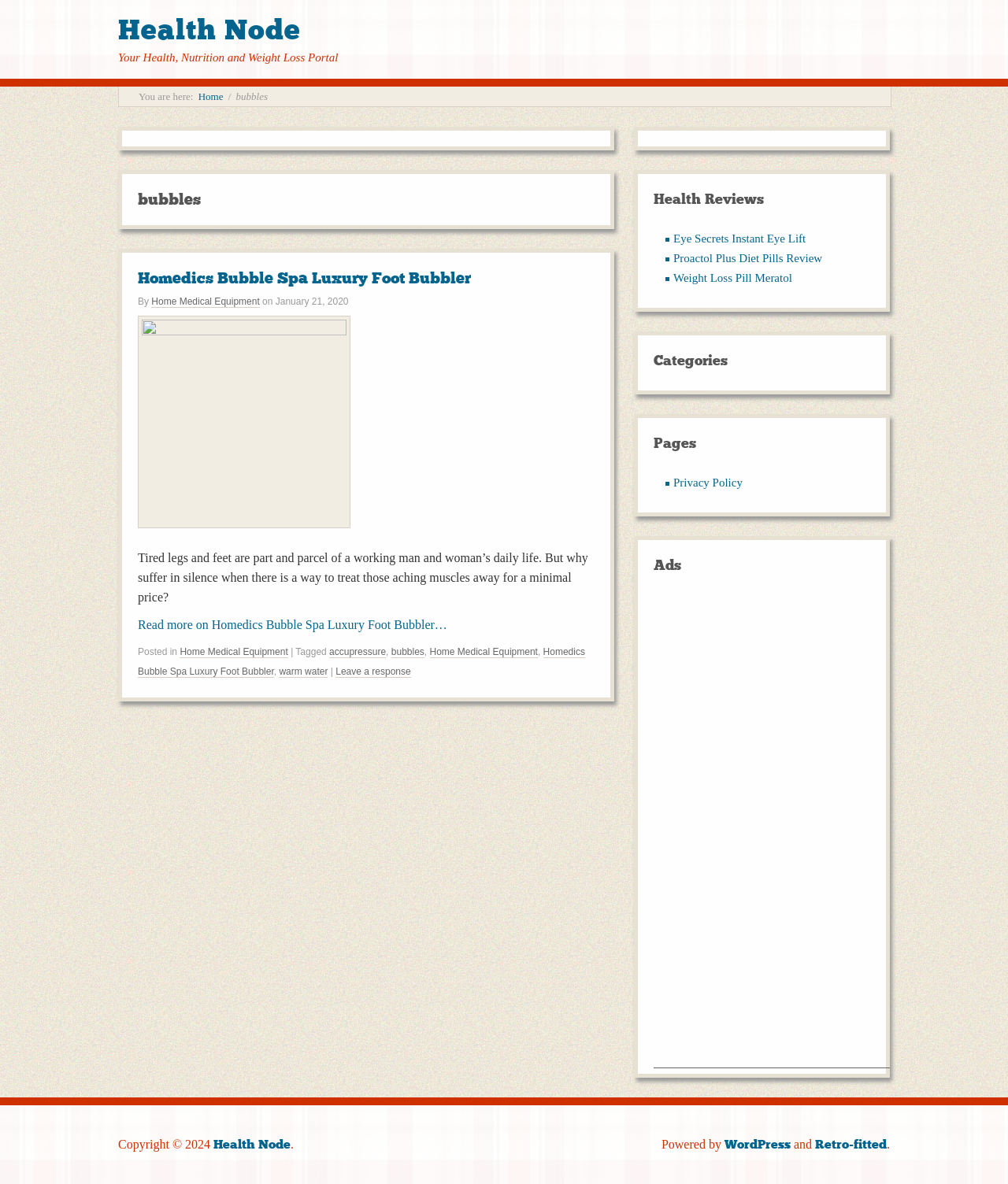Locate the bounding box coordinates of the element's region that should be clicked to carry out the following instruction: "Check the 'Health Reviews' section". The coordinates need to be four float numbers between 0 and 1, i.e., [left, top, right, bottom].

[0.648, 0.16, 0.863, 0.177]